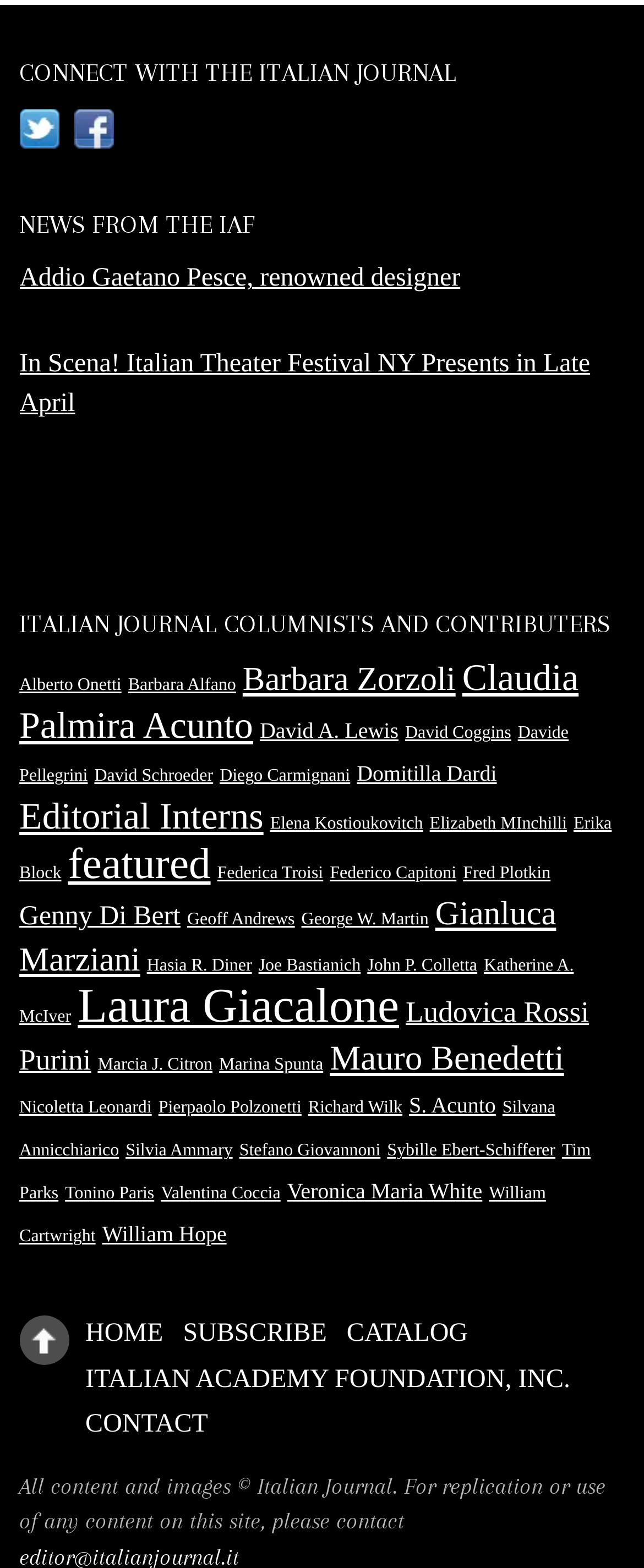Please locate the bounding box coordinates of the element that needs to be clicked to achieve the following instruction: "Connect with Twitter". The coordinates should be four float numbers between 0 and 1, i.e., [left, top, right, bottom].

[0.03, 0.072, 0.092, 0.09]